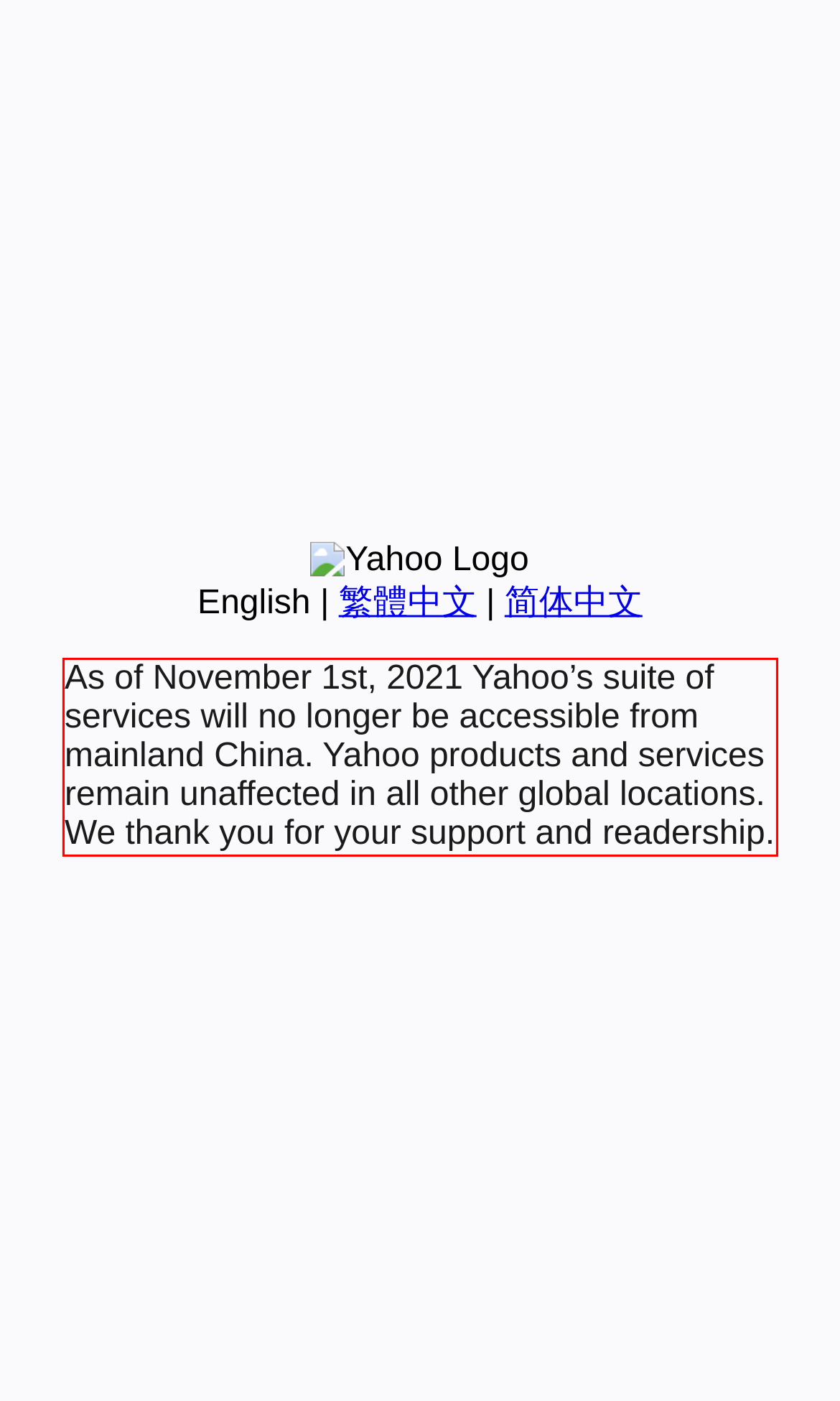You have a screenshot of a webpage with a red bounding box. Use OCR to generate the text contained within this red rectangle.

As of November 1st, 2021 Yahoo’s suite of services will no longer be accessible from mainland China. Yahoo products and services remain unaffected in all other global locations. We thank you for your support and readership.